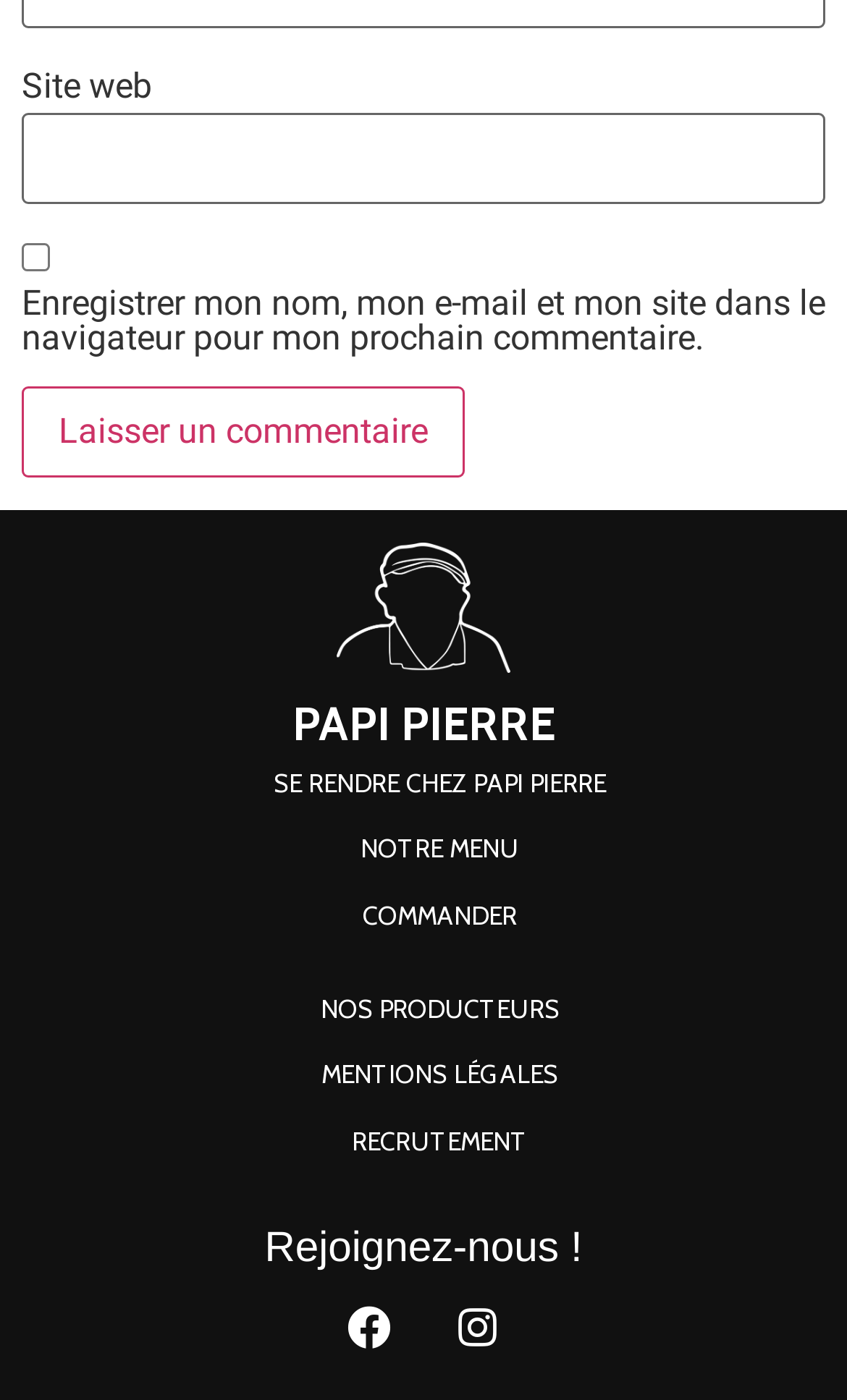How many social media links are present at the bottom of the webpage?
Examine the image and provide an in-depth answer to the question.

At the bottom of the webpage, there are two social media links, one for Facebook and one for Instagram, which can be identified by their respective icons and text.